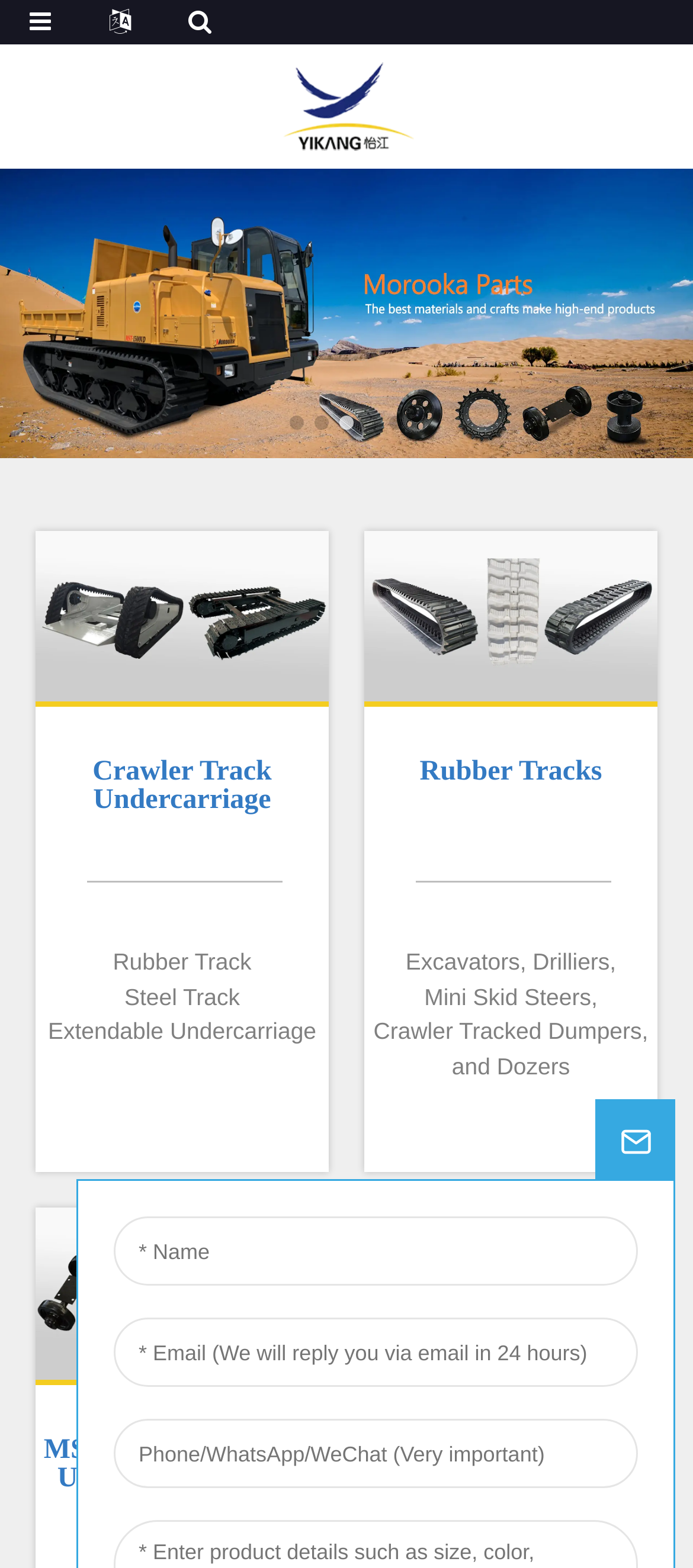Based on the image, please respond to the question with as much detail as possible:
What types of machines use crawler track undercarriage?

The types of machines that use crawler track undercarriage can be found in the figure with the description 'Excavators, Drilliers,<br/> Mini Skid Steers,<br/> Crawler Tracked Dumpers,<br/> and Dozers' and a bounding box of [0.526, 0.338, 0.949, 0.448]. This figure is likely showcasing the different types of machines that use crawler track undercarriage.